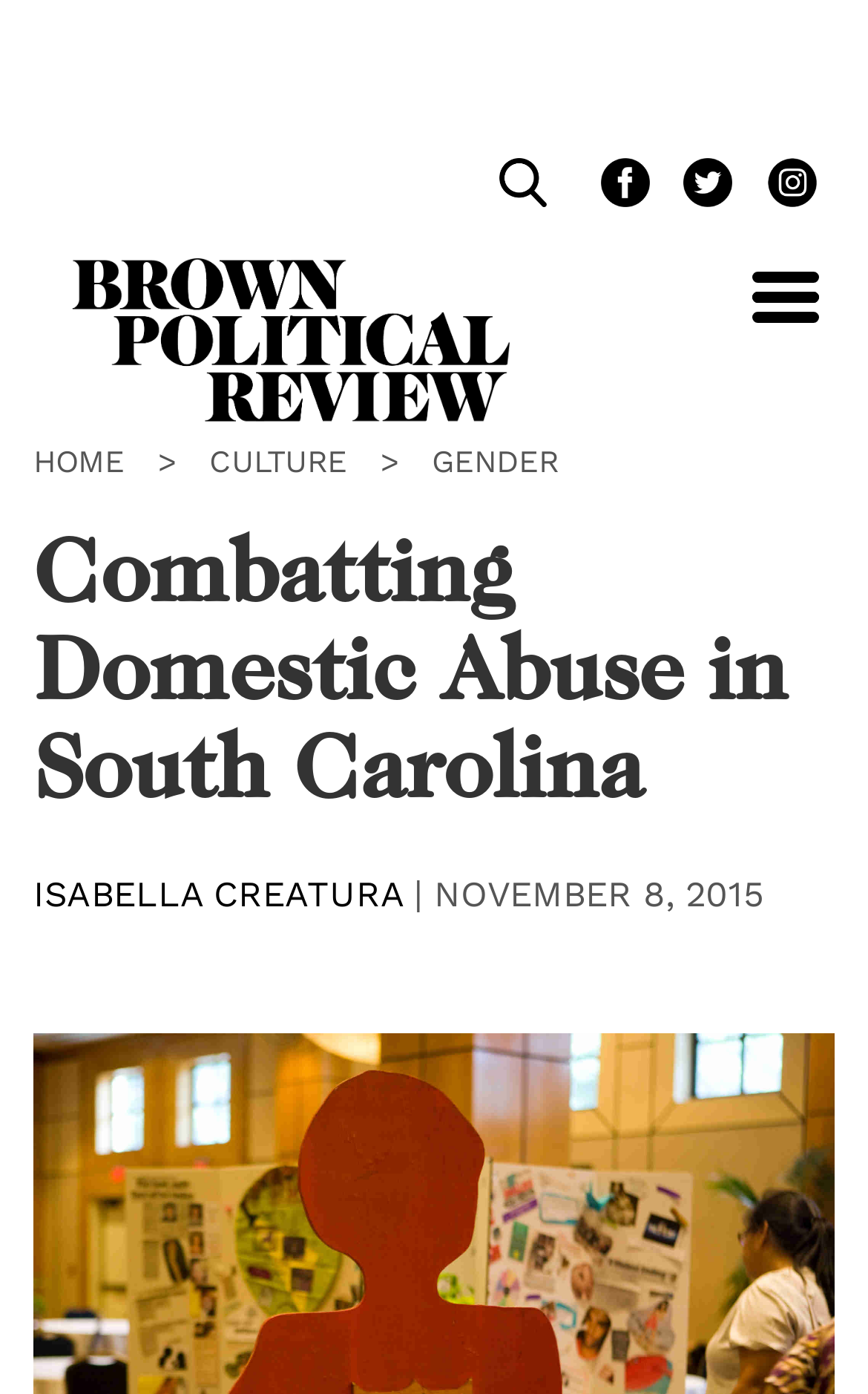Please determine the bounding box coordinates of the section I need to click to accomplish this instruction: "Visit Facebook page".

[0.666, 0.118, 0.763, 0.153]